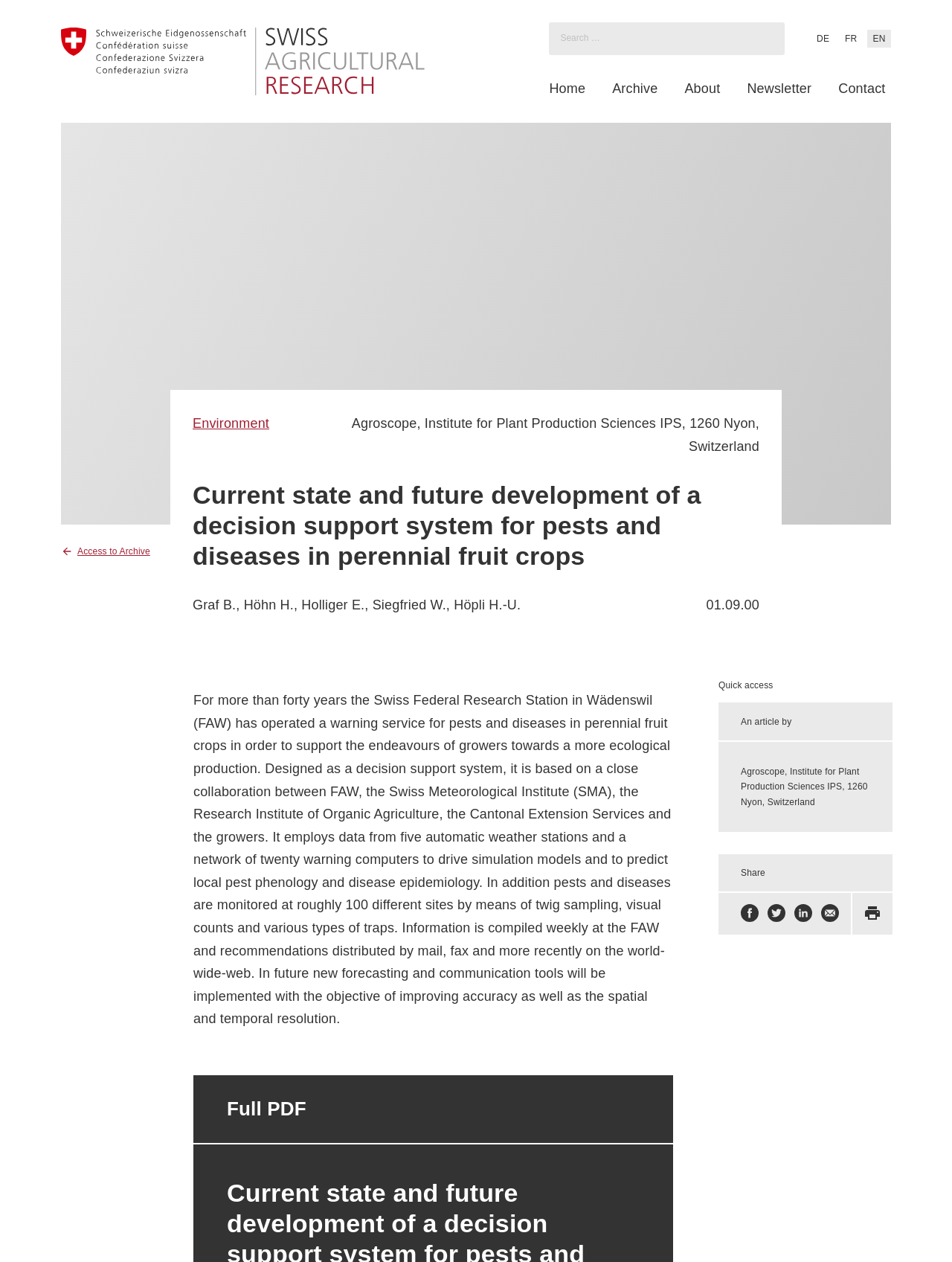Give a succinct answer to this question in a single word or phrase: 
How many automatic weather stations are used?

Five